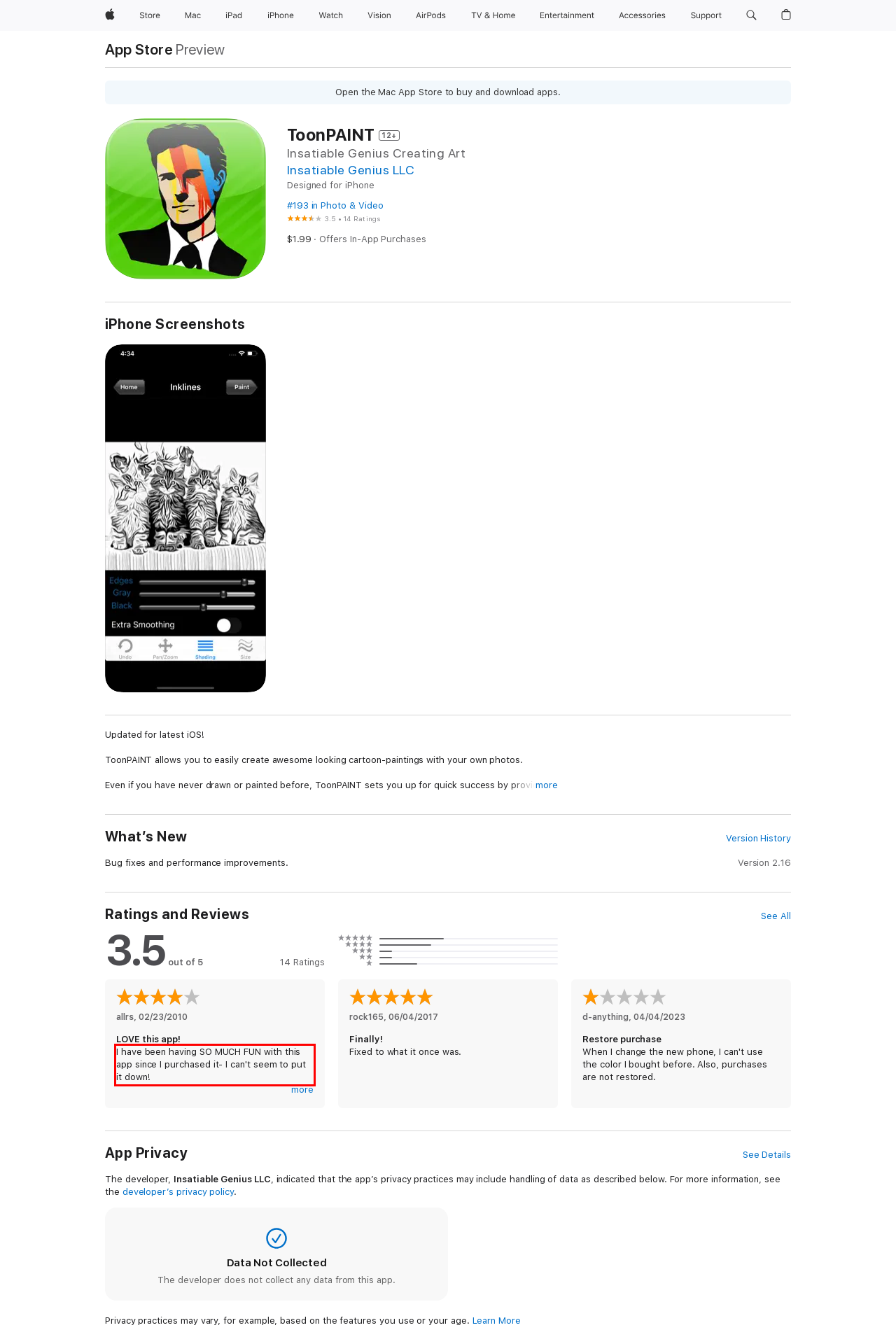Analyze the screenshot of the webpage that features a red bounding box and recognize the text content enclosed within this red bounding box.

I have been having SO MUCH FUN with this app since I purchased it- I can't seem to put it down!